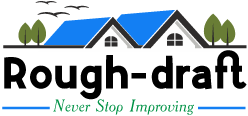Offer an in-depth caption for the image.

The image features the logo of "Rough-draft," which showcases a clean and modern design. The logo depicts two stylized houses with blue roofs, symbolizing home improvement and construction. Above the houses, there are silhouettes of birds, adding a touch of nature and tranquility. Below the houses, the name "Rough-draft" is prominently displayed in bold, black font, emphasizing strength and reliability. Accompanying the brand name is the tagline "Never Stop Improving" in a vibrant green, suggesting a commitment to continuous improvement and quality. This logo effectively represents a company focused on home renovation and maintenance services, aligning with the overarching theme of keeping heating systems and properties in optimal condition.